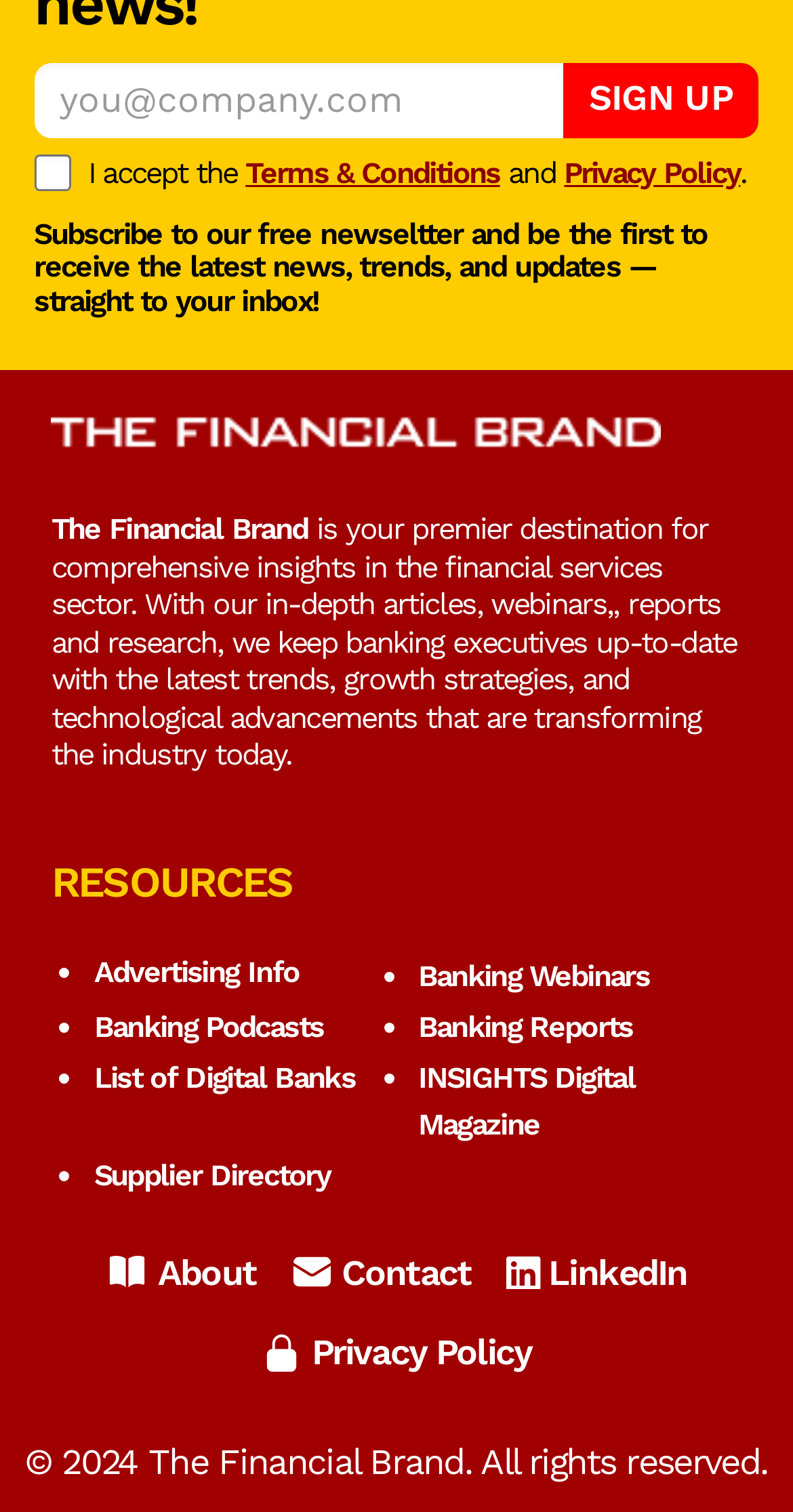Based on the element description: "Contact", identify the bounding box coordinates for this UI element. The coordinates must be four float numbers between 0 and 1, listed as [left, top, right, bottom].

[0.366, 0.826, 0.595, 0.857]